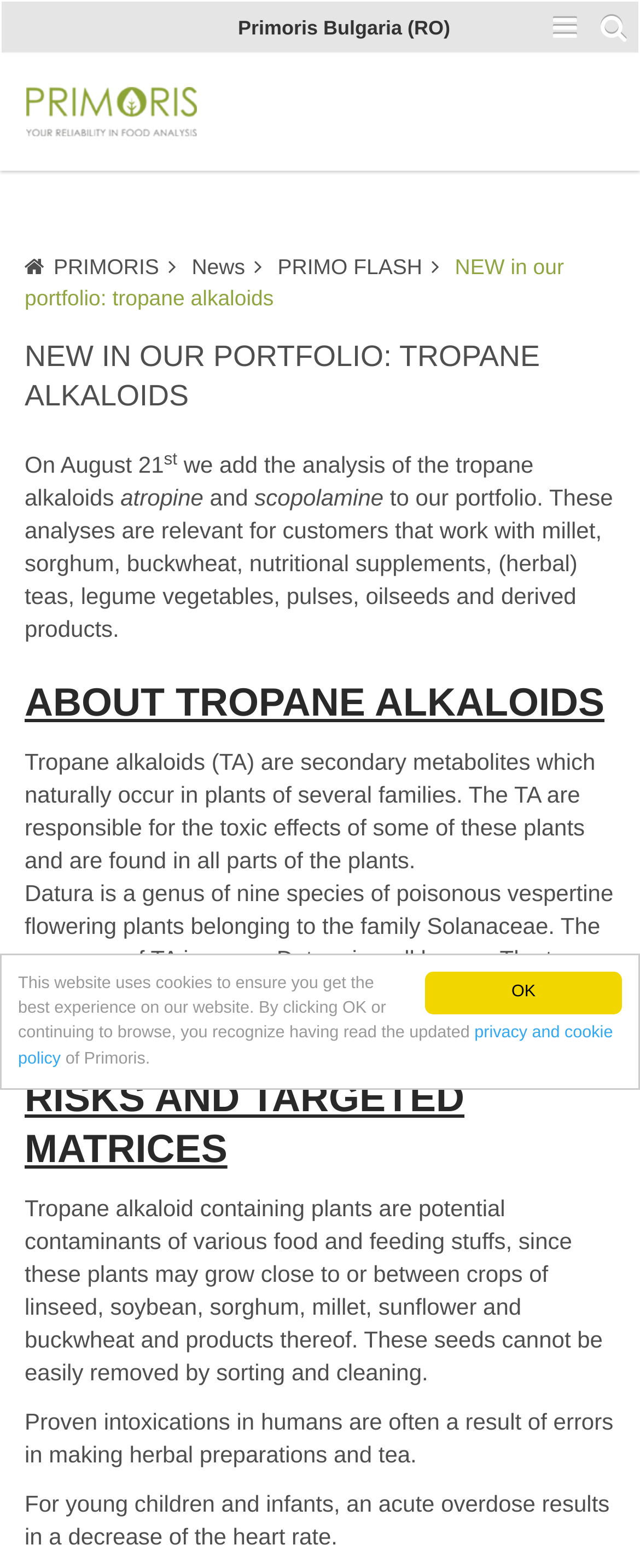Highlight the bounding box coordinates of the element that should be clicked to carry out the following instruction: "Visit the privacy and cookie policy page". The coordinates must be given as four float numbers ranging from 0 to 1, i.e., [left, top, right, bottom].

[0.028, 0.654, 0.958, 0.681]